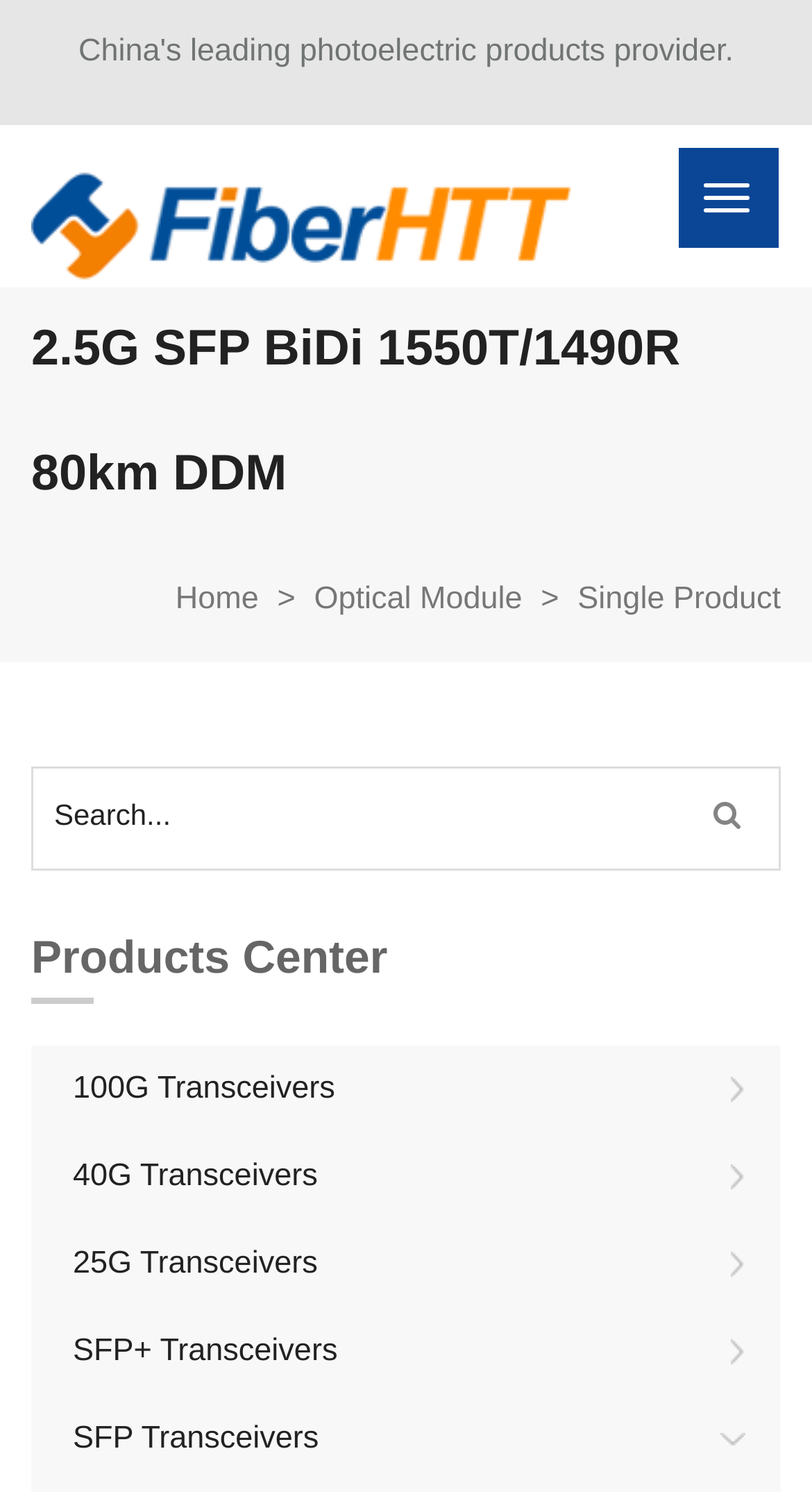Identify the bounding box coordinates of the area you need to click to perform the following instruction: "search for a product".

[0.041, 0.515, 0.959, 0.578]